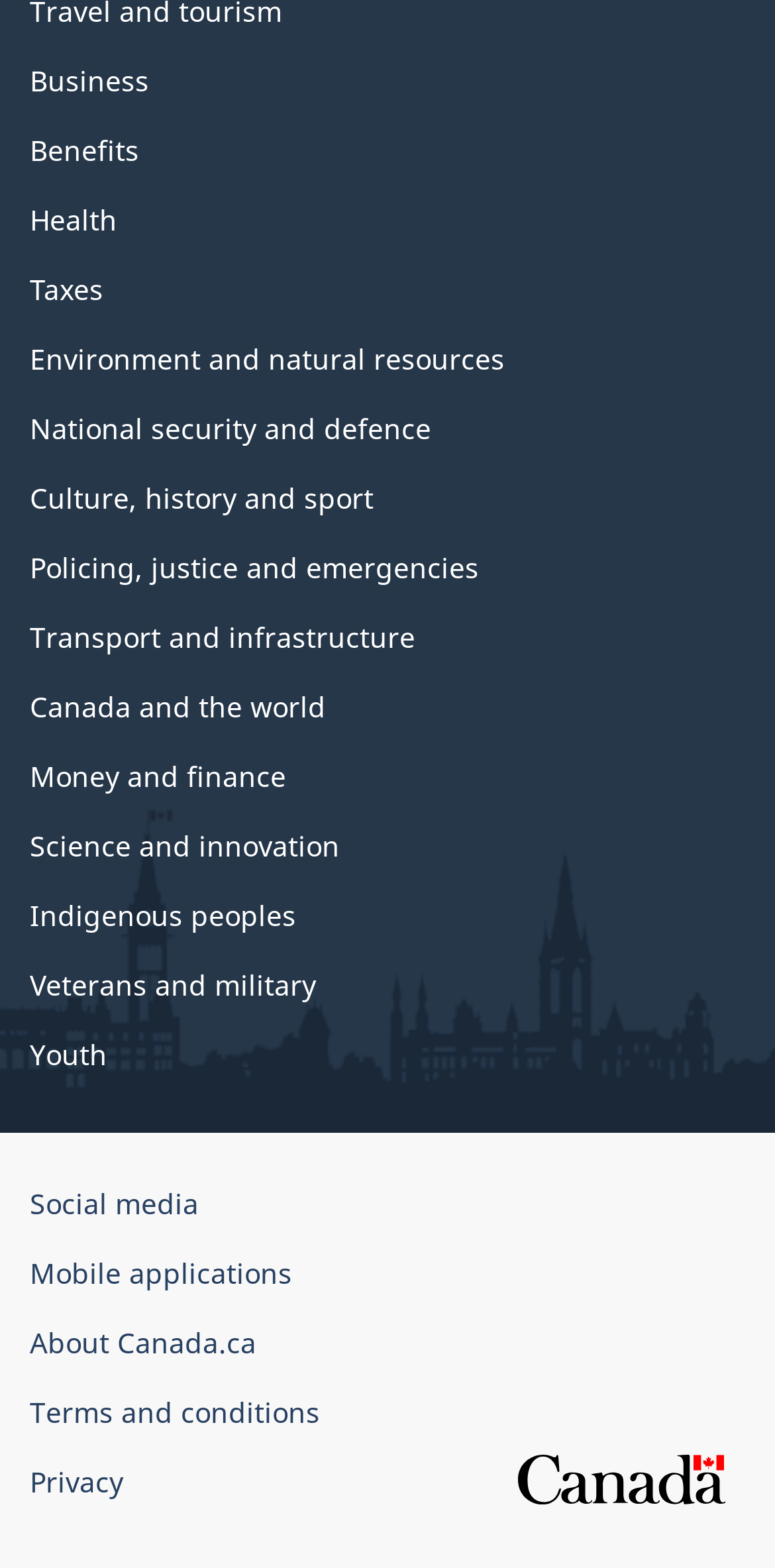What is the last link in the top section?
With the help of the image, please provide a detailed response to the question.

I looked at the top section of the webpage and found the last link, which is 'Youth'.